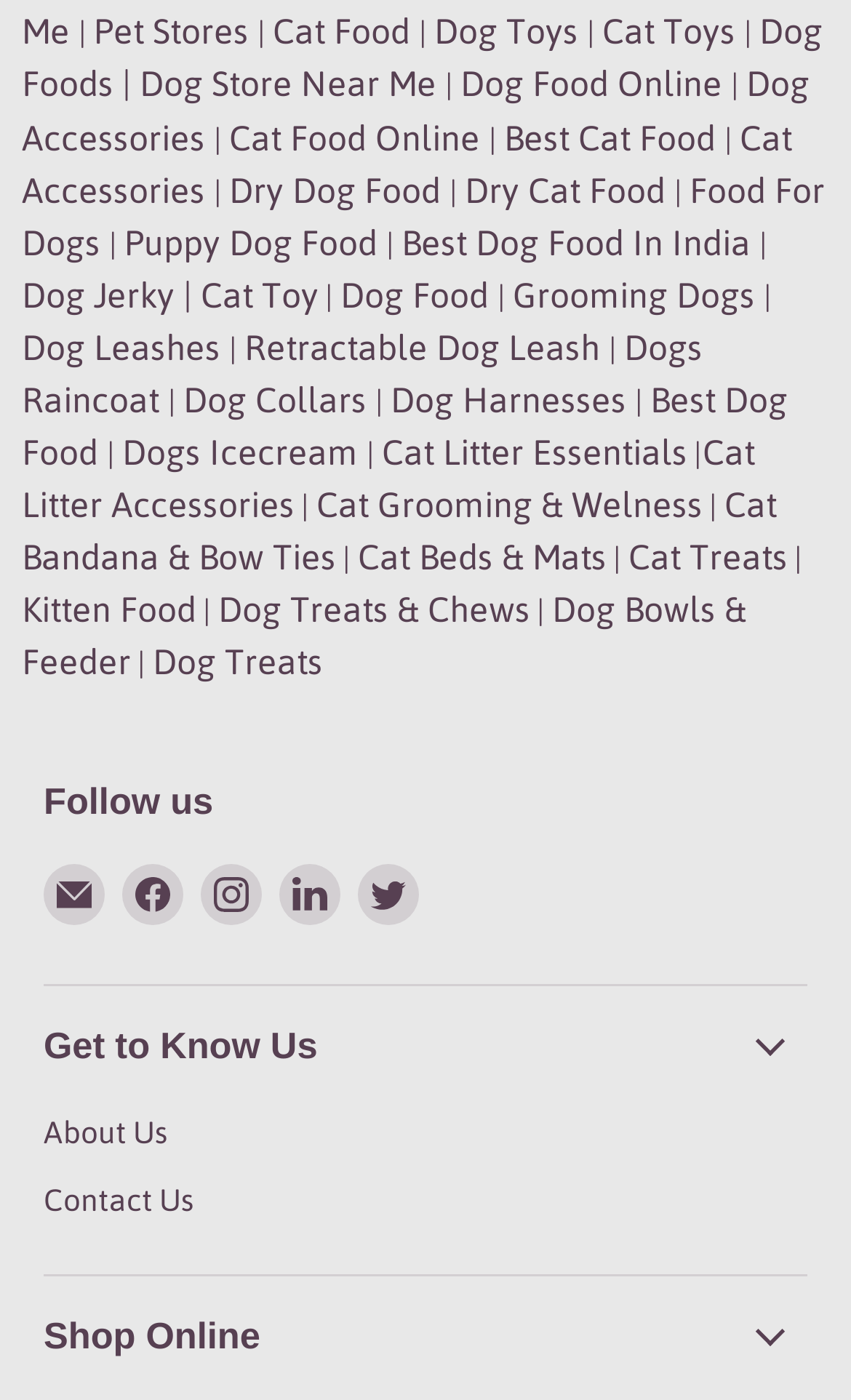Are there social media links on this website?
Please provide a full and detailed response to the question.

Under the 'Follow us' heading, there are links to the website's social media profiles on Facebook, Instagram, LinkedIn, and Twitter, allowing visitors to connect with the website on various platforms.